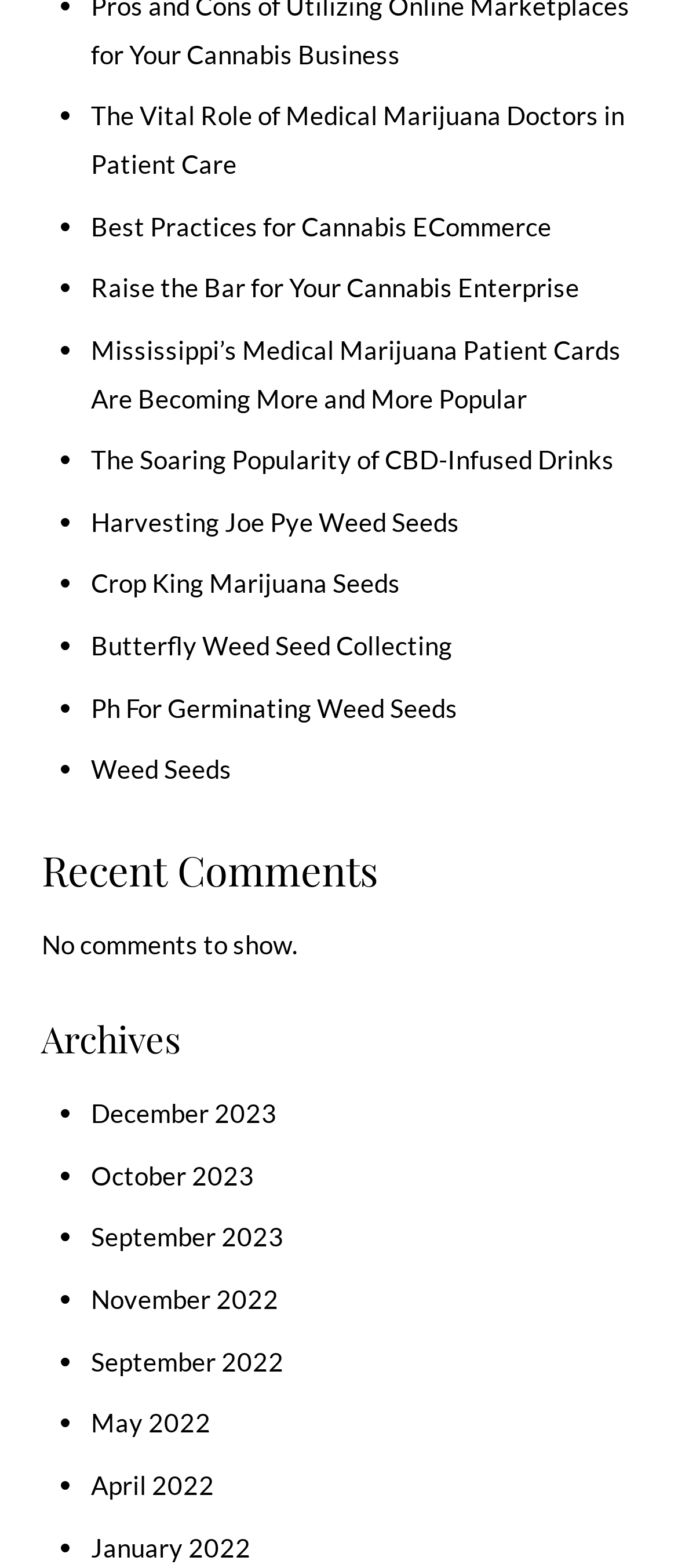What is the oldest archive month listed?
Provide an in-depth answer to the question, covering all aspects.

The archive section lists several months, and the oldest one is January 2022, which is at the bottom of the list.